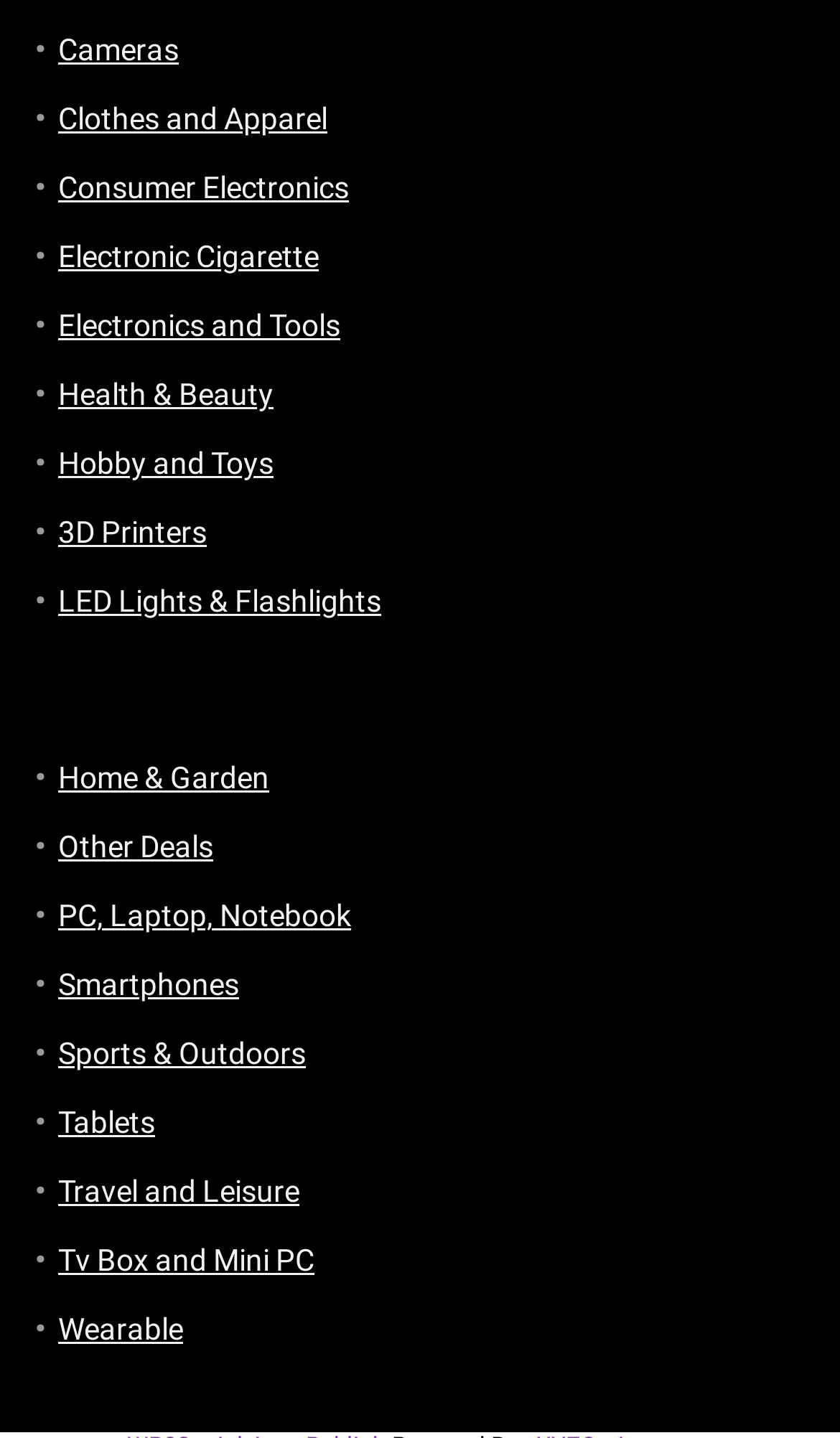Determine the bounding box coordinates in the format (top-left x, top-left y, bottom-right x, bottom-right y). Ensure all values are floating point numbers between 0 and 1. Identify the bounding box of the UI element described by: LED Lights & Flashlights

[0.069, 0.406, 0.454, 0.43]